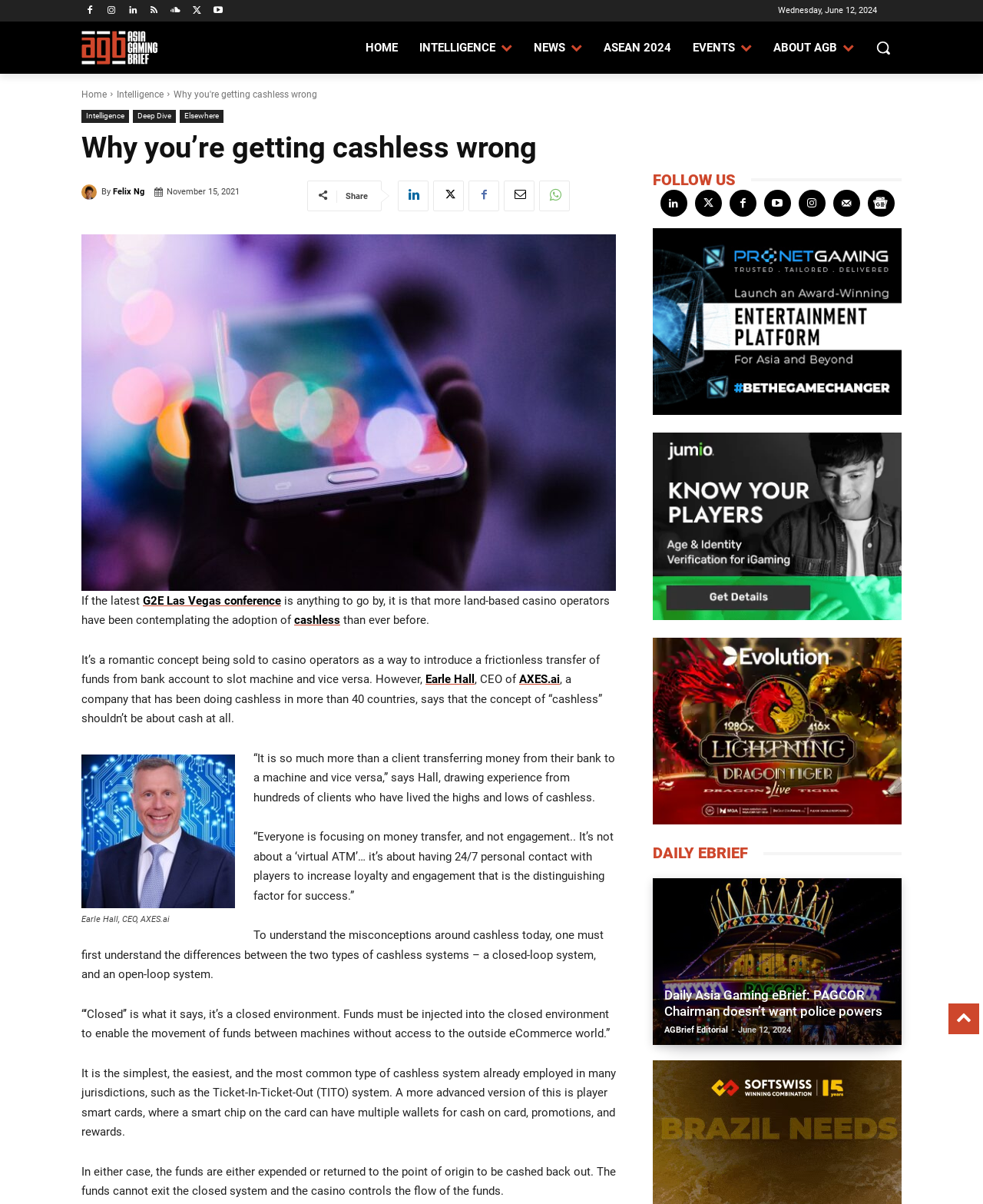Pinpoint the bounding box coordinates of the clickable element to carry out the following instruction: "Click the 'Search' button."

[0.88, 0.024, 0.917, 0.055]